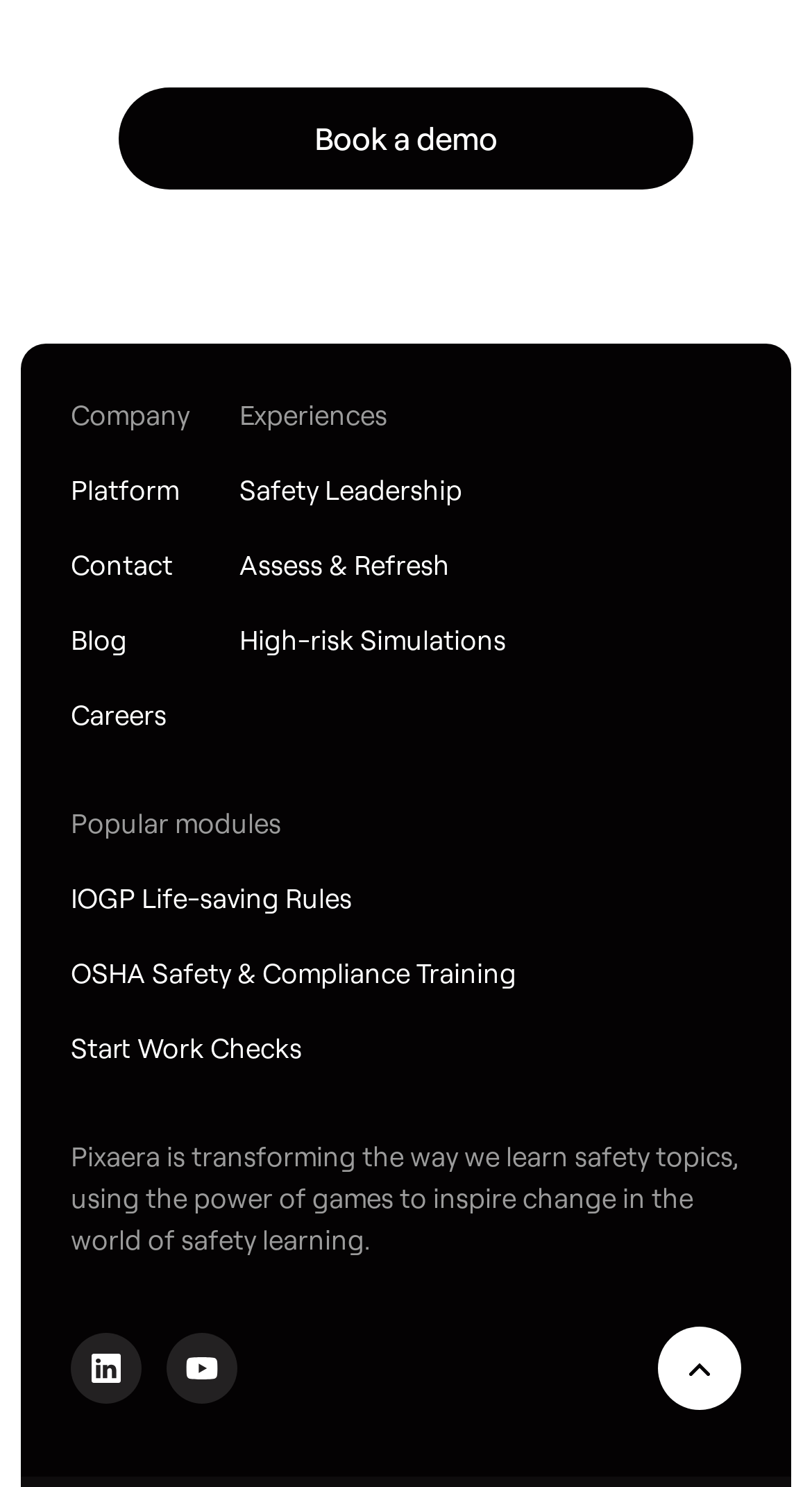Provide the bounding box coordinates of the UI element this sentence describes: "Start Work Checks".

[0.087, 0.694, 0.372, 0.716]